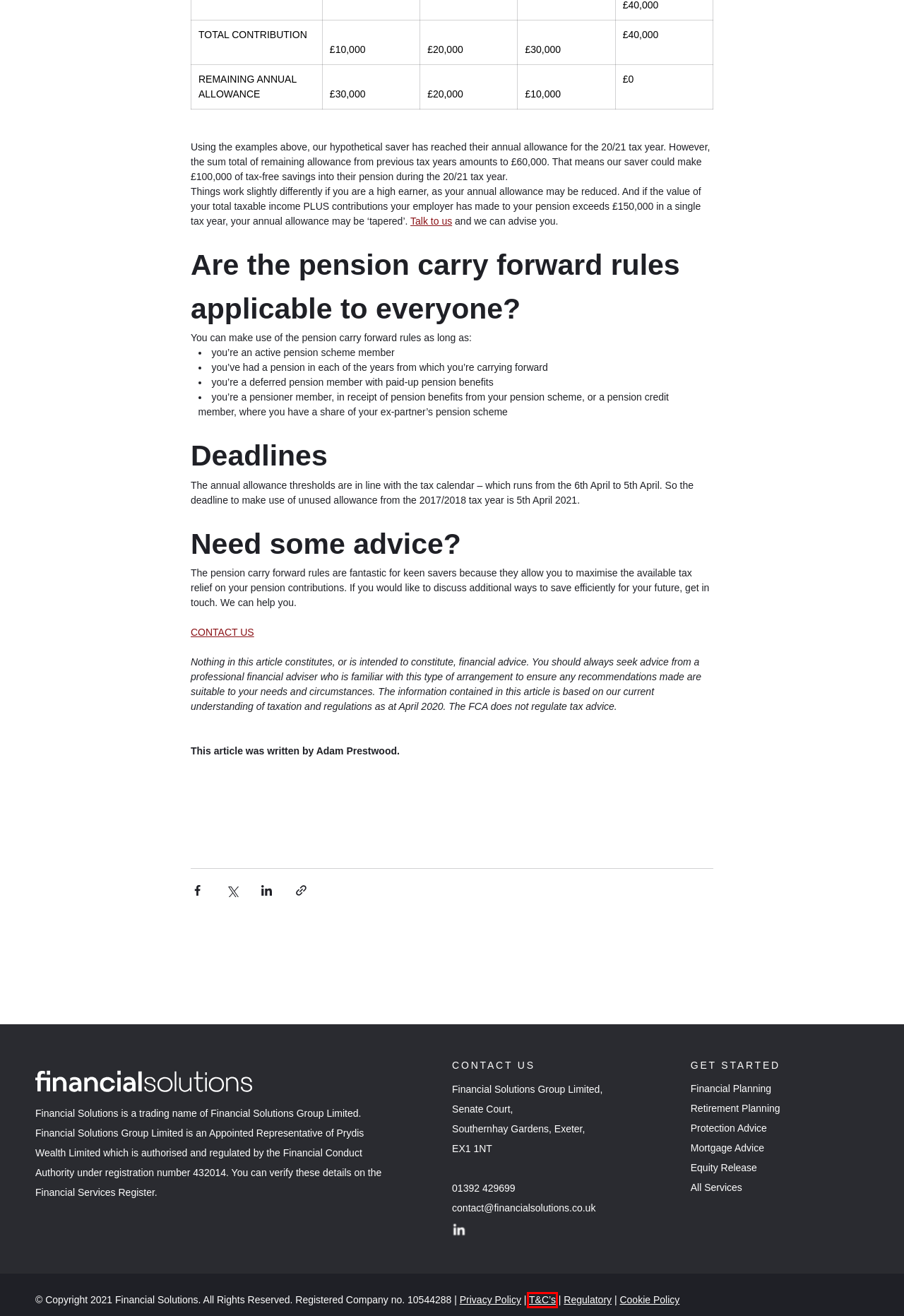You are provided with a screenshot of a webpage that includes a red rectangle bounding box. Please choose the most appropriate webpage description that matches the new webpage after clicking the element within the red bounding box. Here are the candidates:
A. Equity Release
B. Protection Advice
C. Financial planning
D. Regulatory Page | Financial Solutions
E. Mortgage Advice
F. Privacy Policy | Financial Solutions
G. Cookie Policy | Financial Solutions
H. Terms and Conditions | Financial Solutions

H